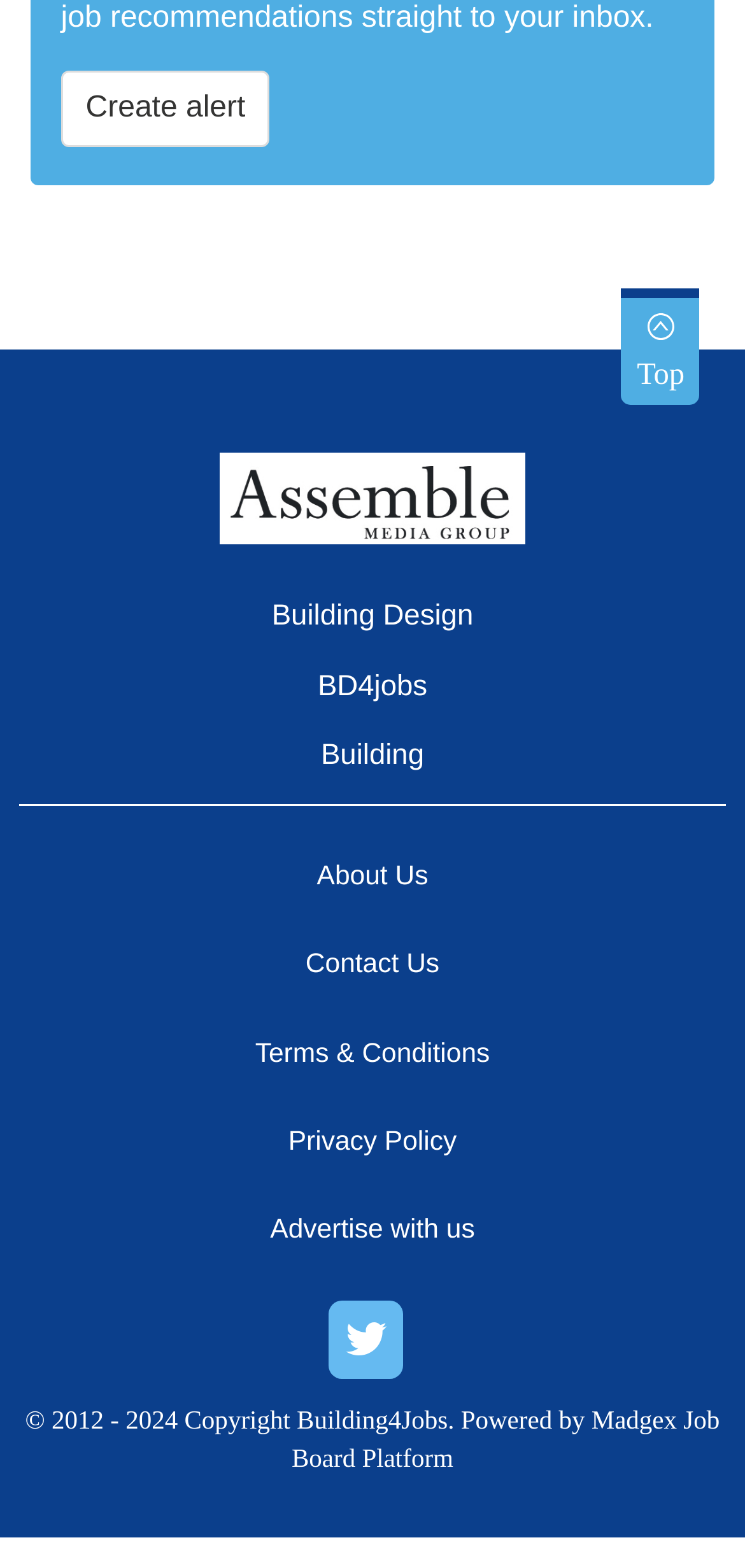Given the description of a UI element: "Privacy Policy", identify the bounding box coordinates of the matching element in the webpage screenshot.

[0.026, 0.707, 0.974, 0.749]